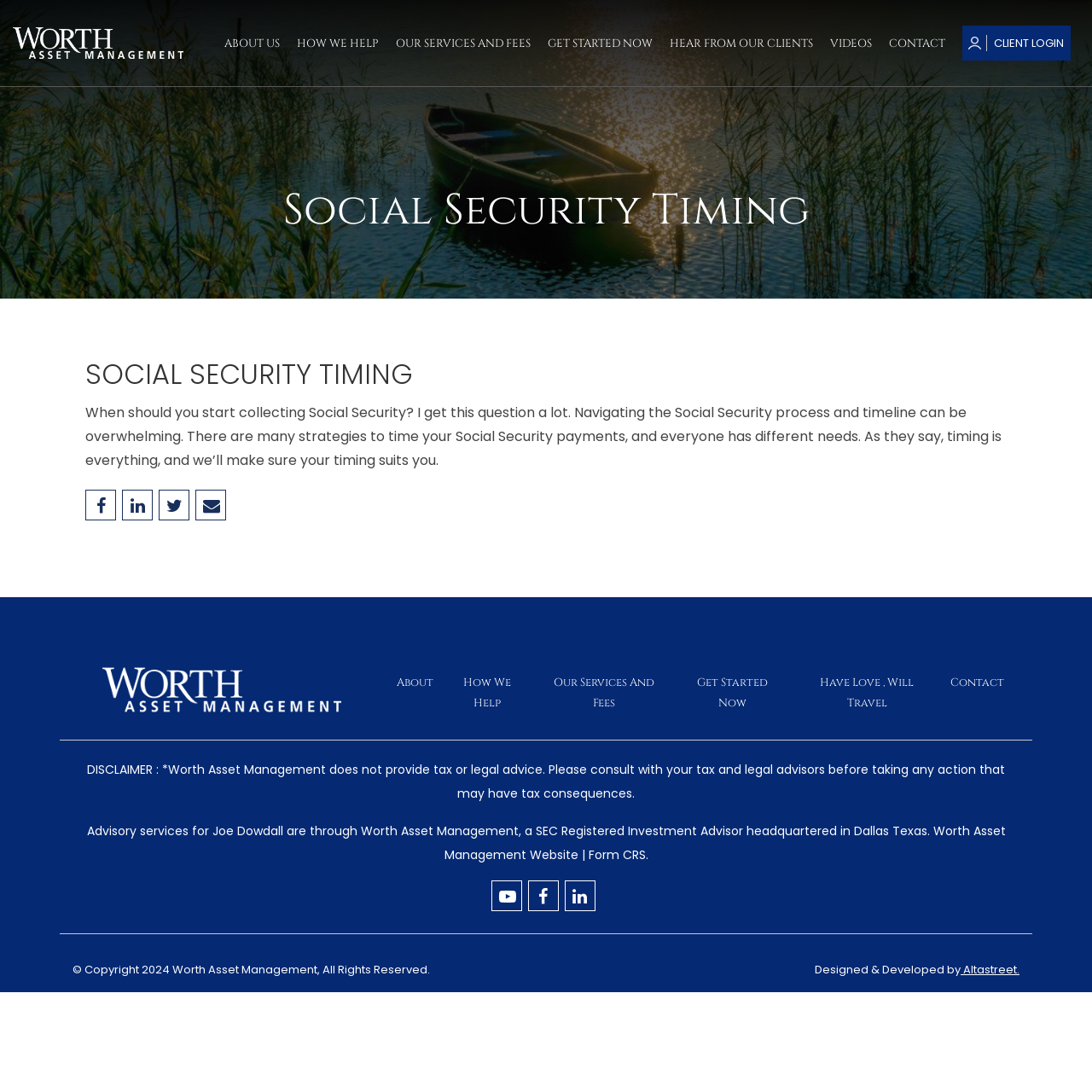Extract the bounding box coordinates for the UI element described by the text: "Isabella O'Brien". The coordinates should be in the form of [left, top, right, bottom] with values between 0 and 1.

None